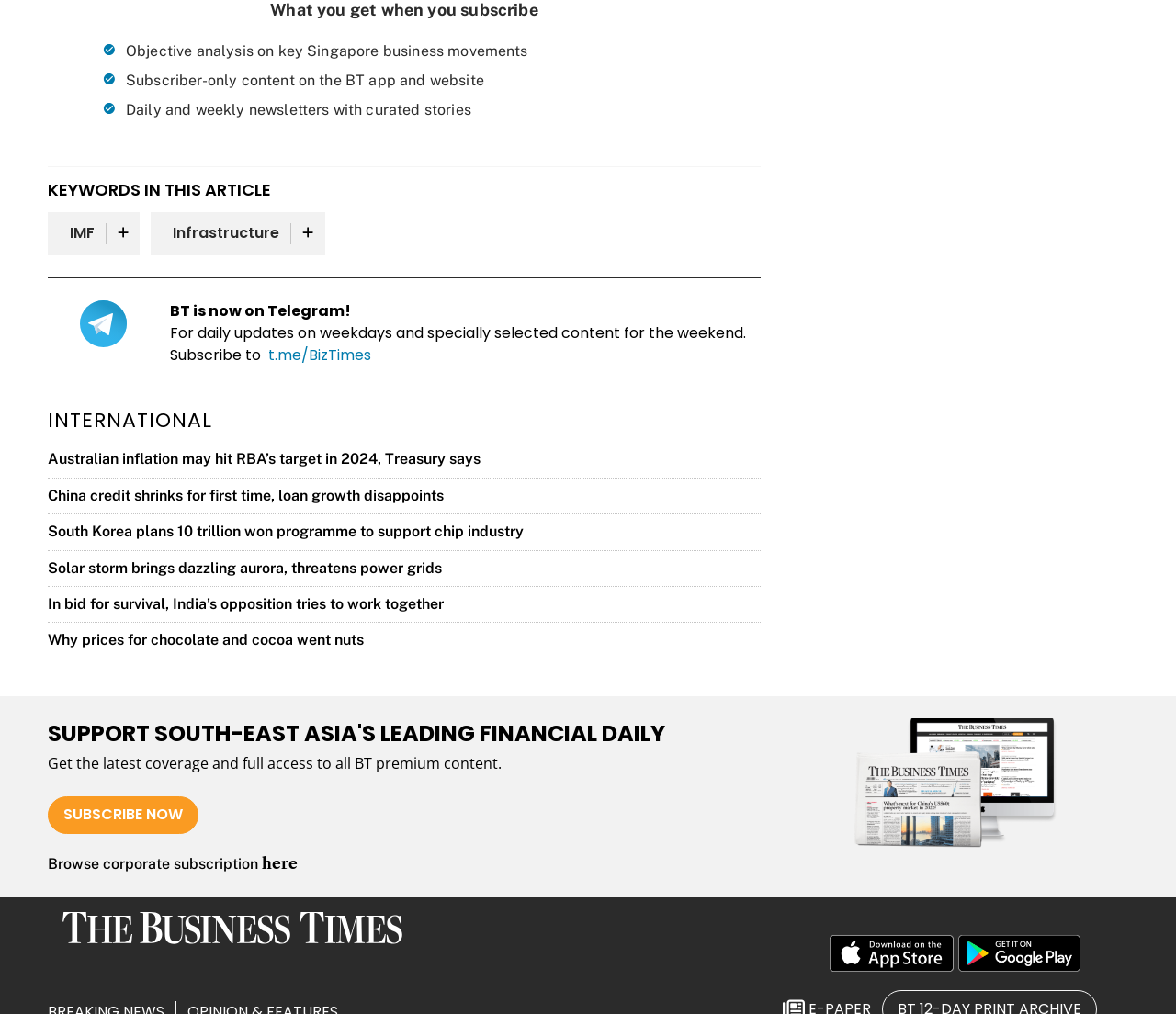Respond to the following question using a concise word or phrase: 
What is the purpose of the 'SUPPORT SOUTH-EAST ASIA'S LEADING FINANCIAL DAILY' heading?

To encourage subscription